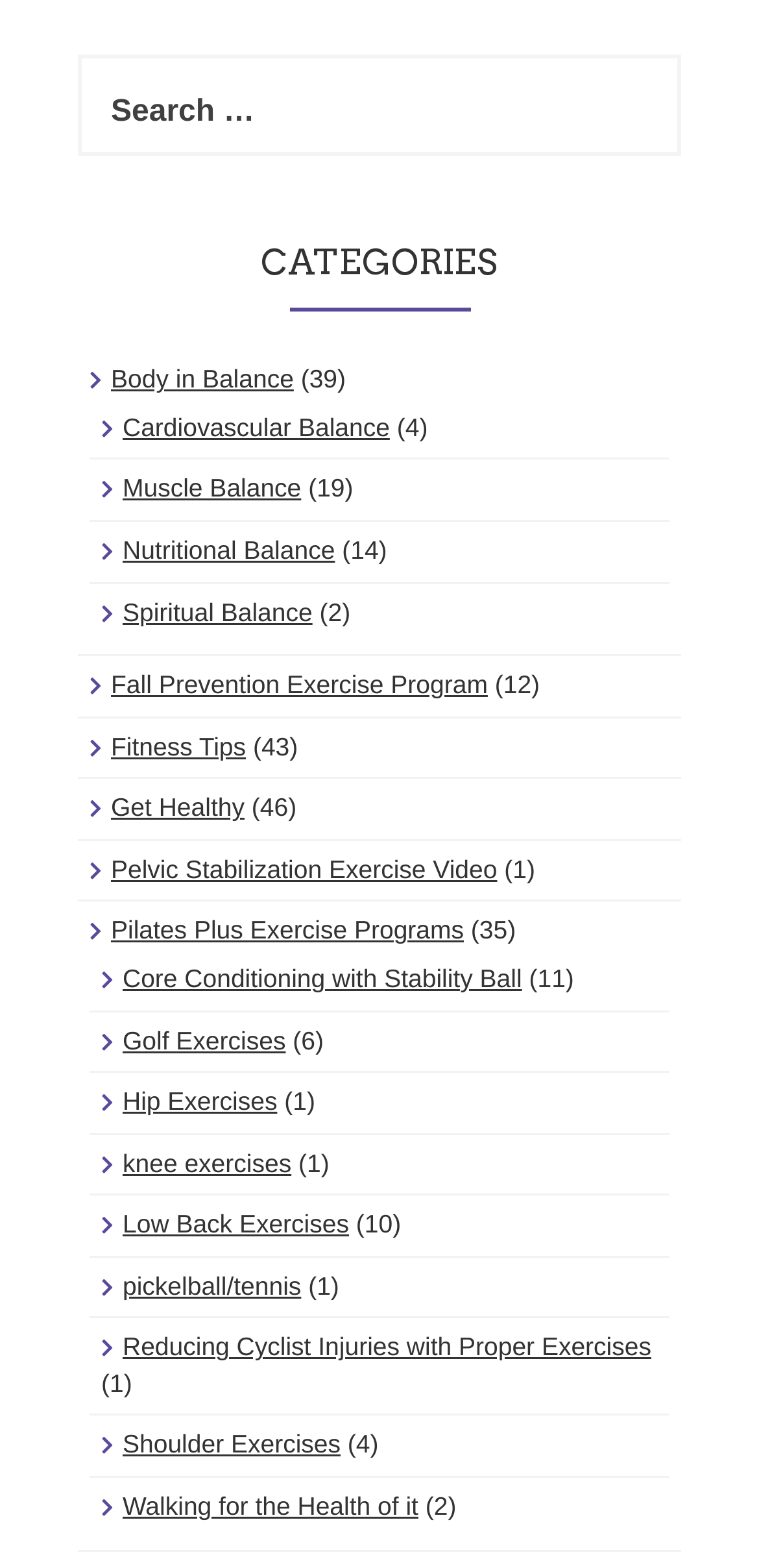What type of exercises are listed on this webpage?
Using the image provided, answer with just one word or phrase.

Health and fitness